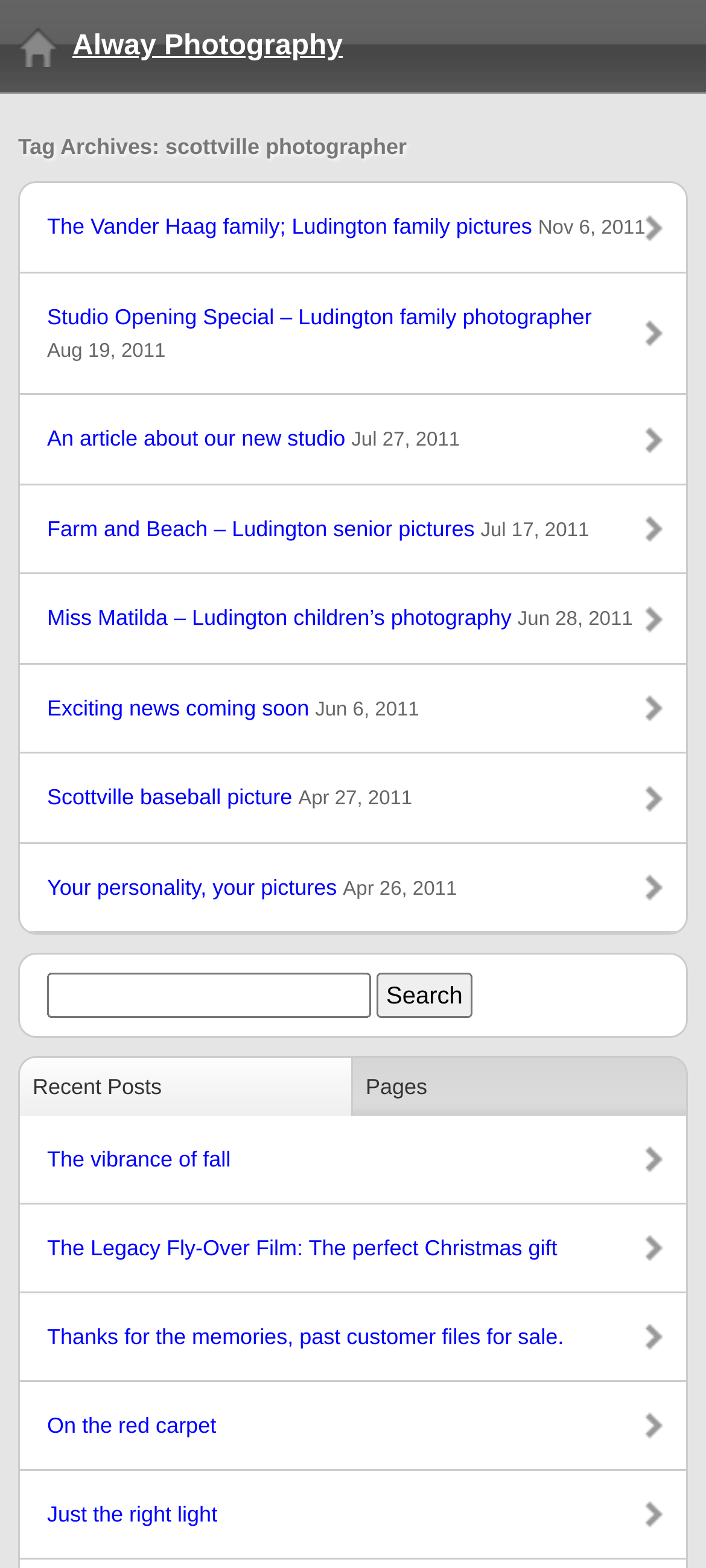What is the text of the first link?
Please answer the question with a single word or phrase, referencing the image.

The Vander Haag family; Ludington family pictures Nov 6, 2011